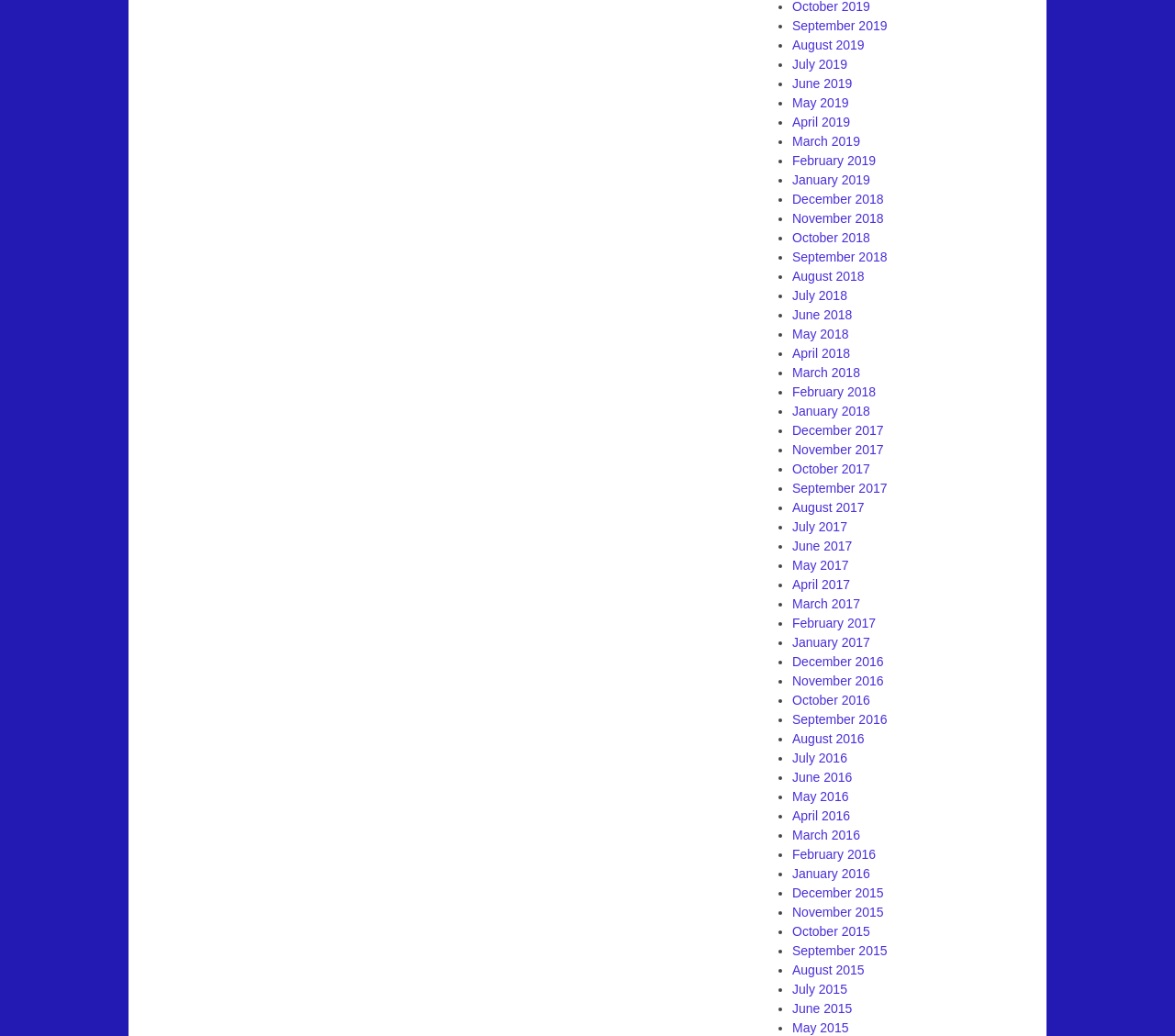Please respond to the question with a concise word or phrase:
Are the months listed in chronological order?

No